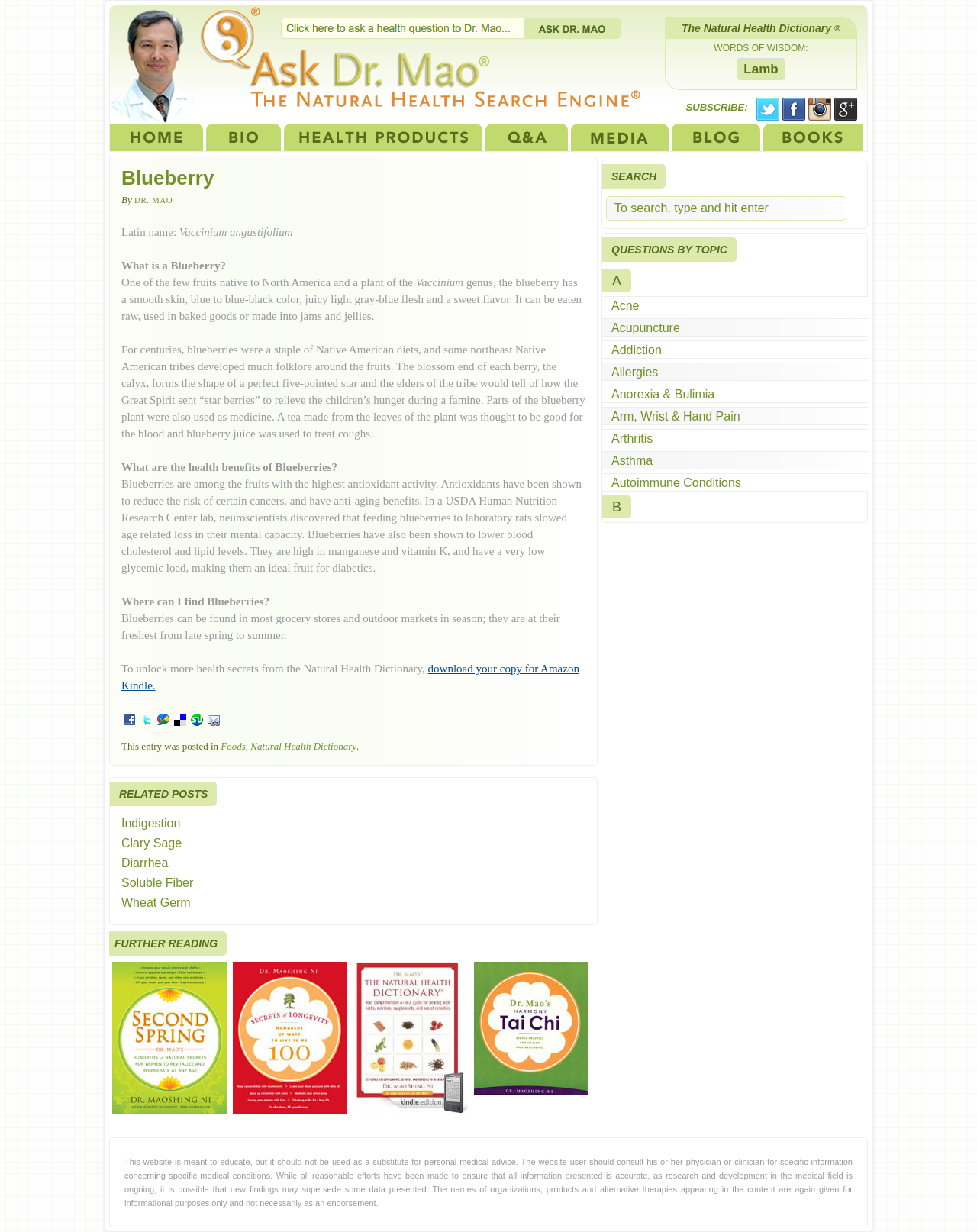Pinpoint the bounding box coordinates of the area that must be clicked to complete this instruction: "Click the link to ask your health question to Dr. Mao".

[0.287, 0.014, 0.636, 0.032]